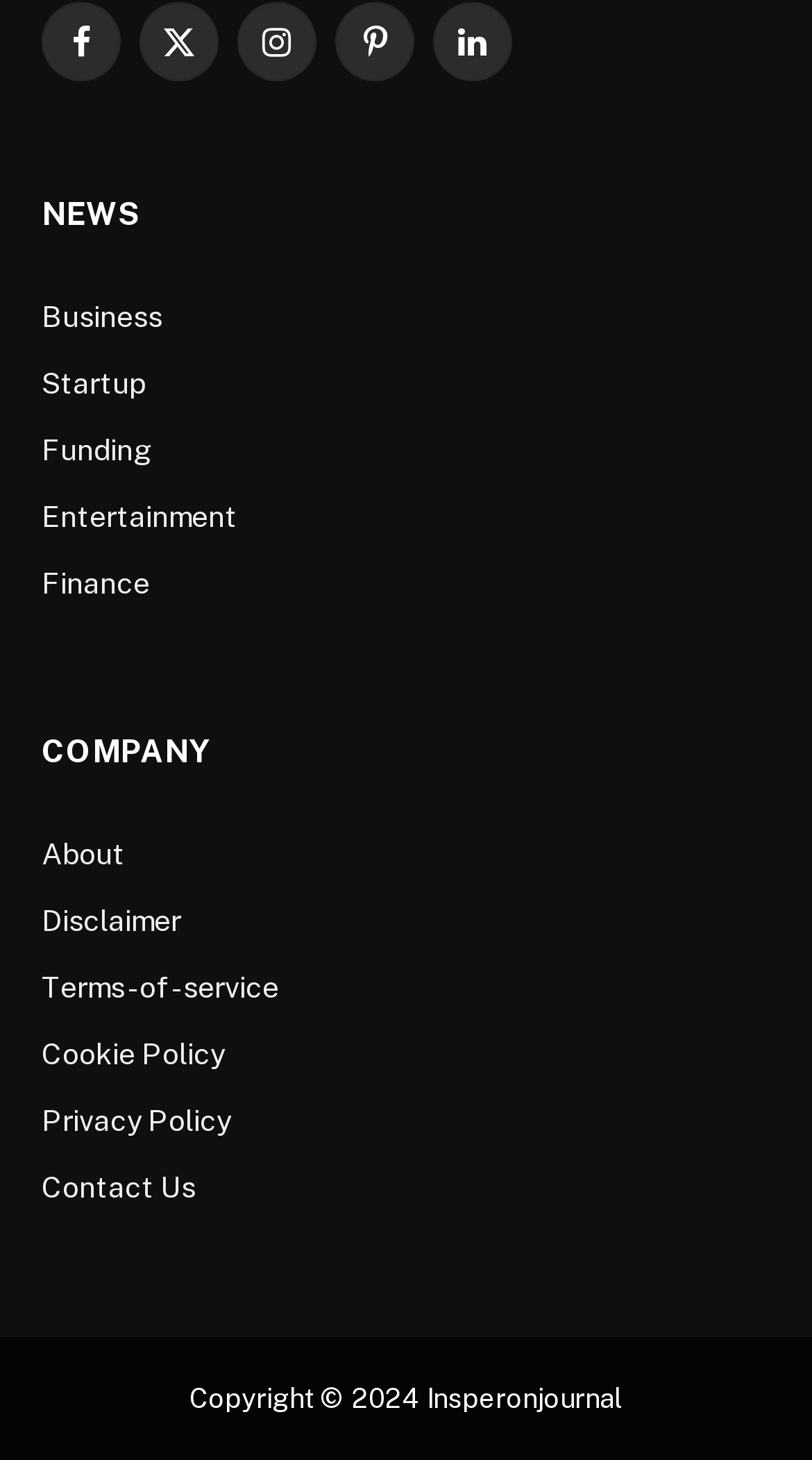Please specify the bounding box coordinates of the area that should be clicked to accomplish the following instruction: "Read news about Business". The coordinates should consist of four float numbers between 0 and 1, i.e., [left, top, right, bottom].

[0.051, 0.205, 0.2, 0.228]